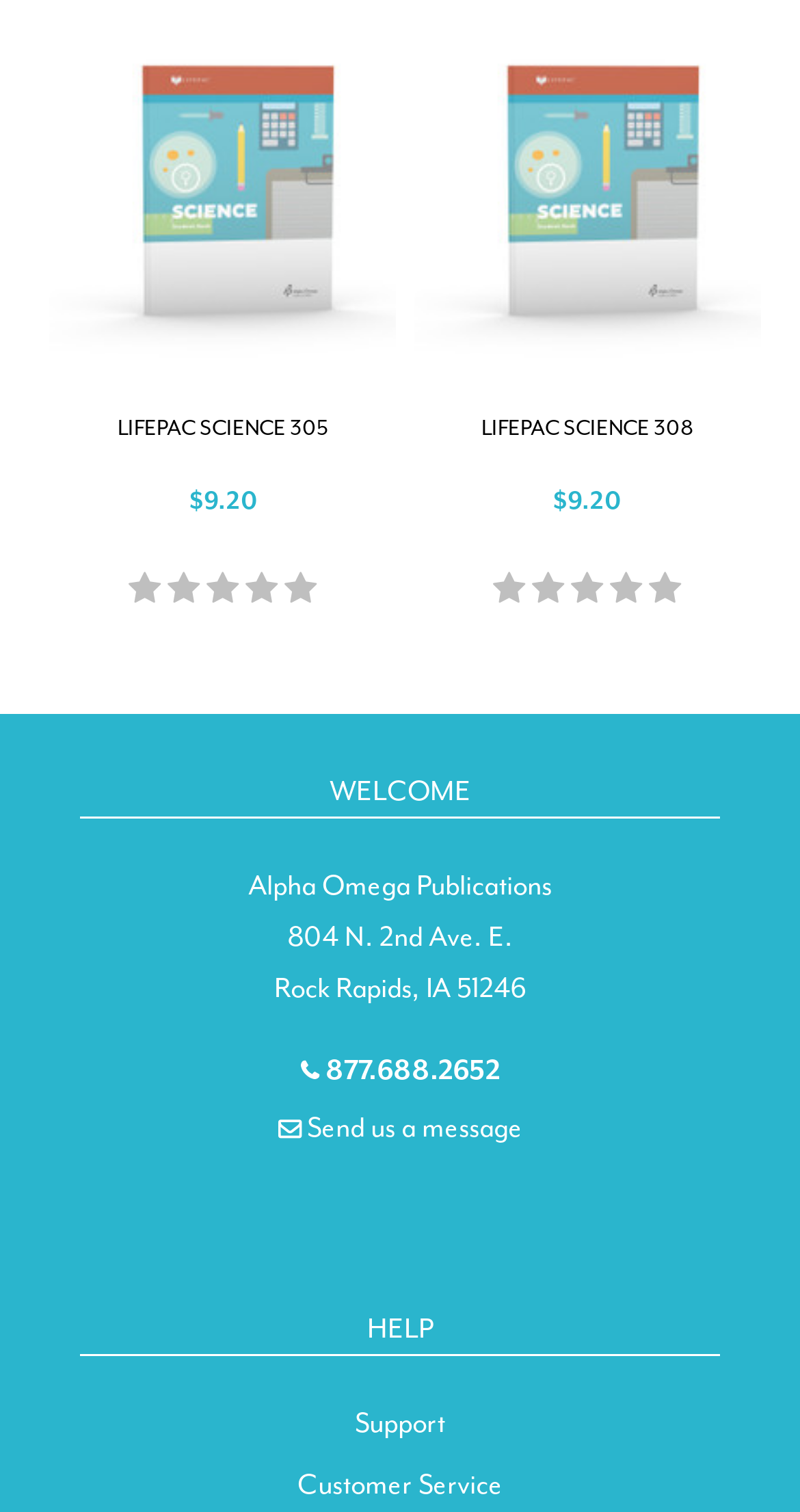Analyze the image and answer the question with as much detail as possible: 
What is the phone number of Alpha Omega Publications?

The phone number of Alpha Omega Publications can be found next to the icon '' which is '877.688.2652'.